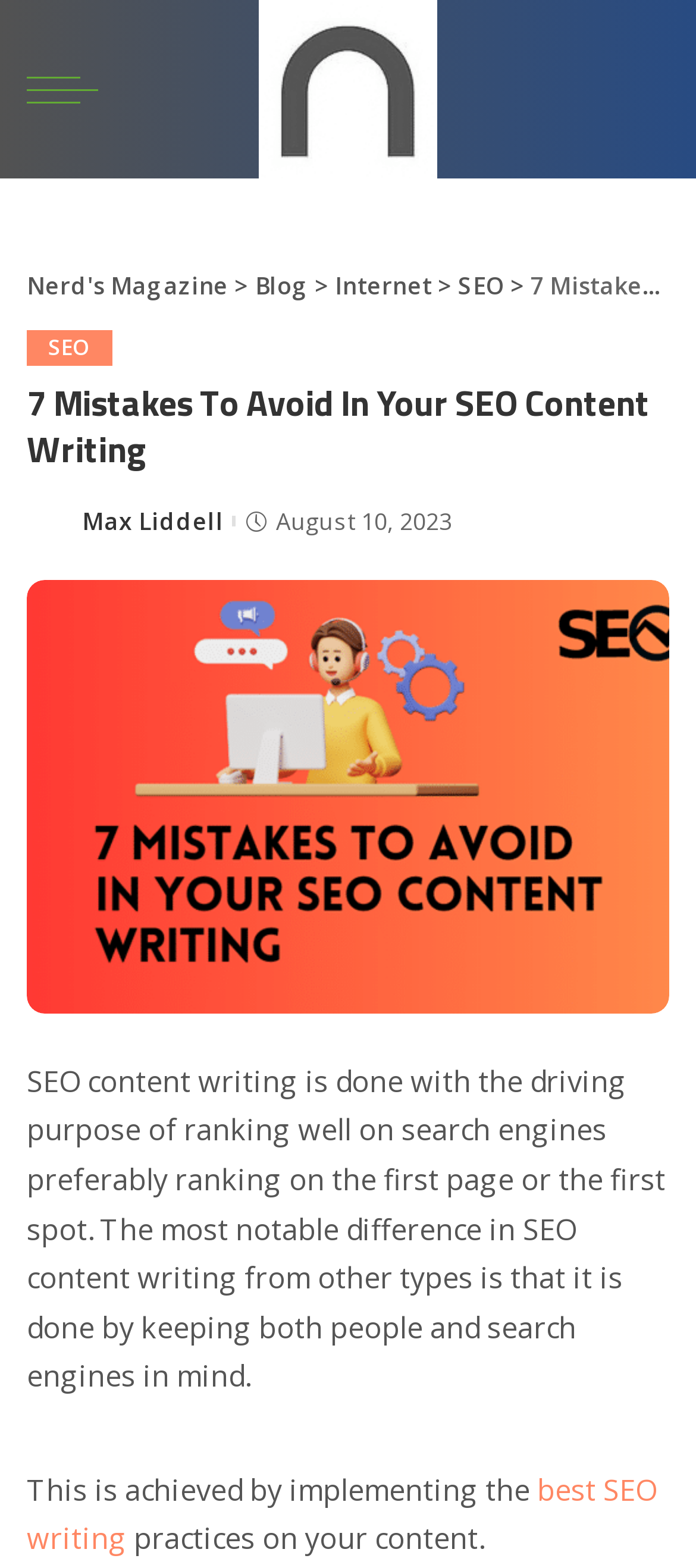What is the purpose of SEO content writing?
Please use the image to provide a one-word or short phrase answer.

Ranking well on search engines